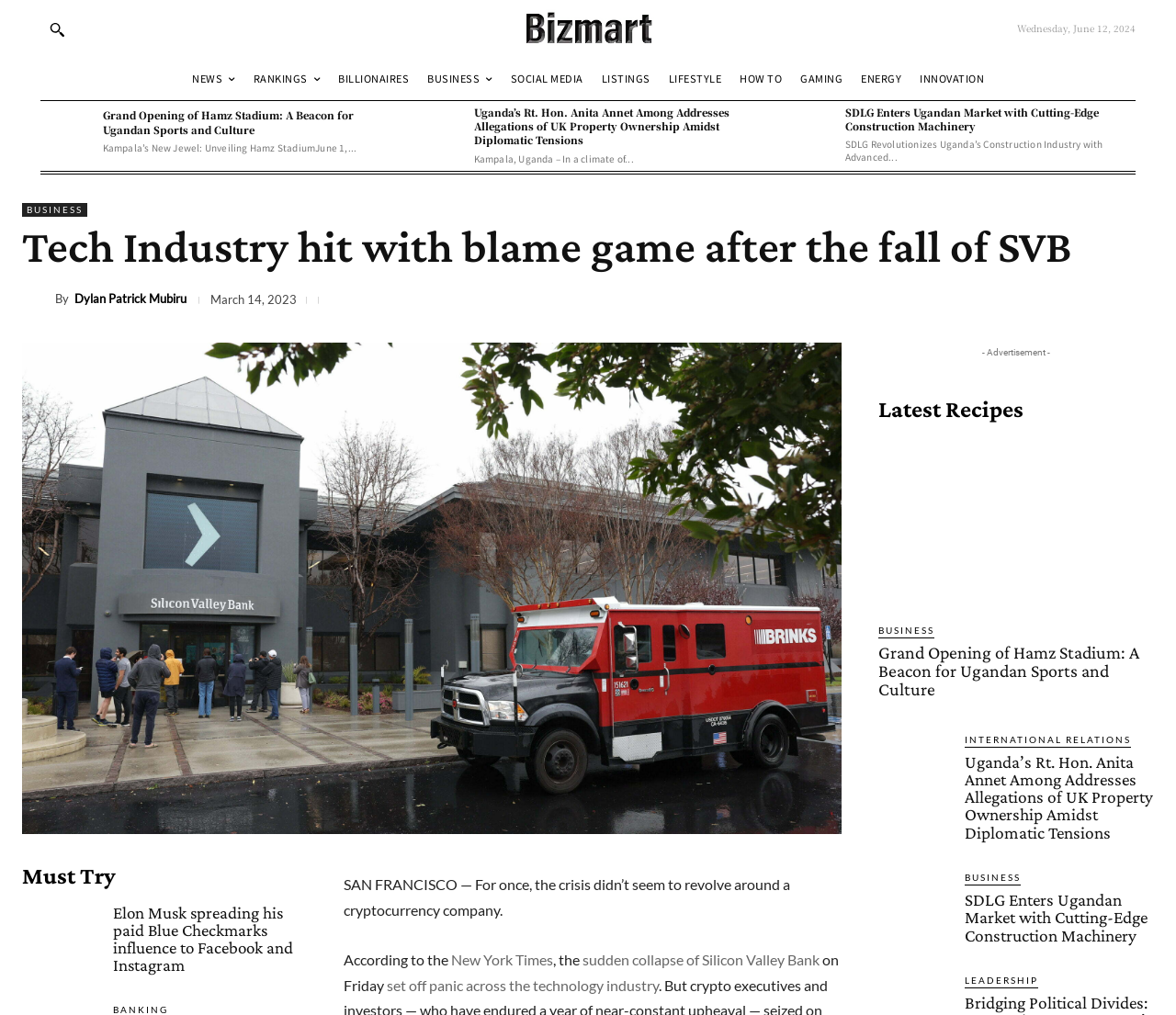Produce an extensive caption that describes everything on the webpage.

The webpage is a news article page with a focus on business and technology. At the top, there is a search button and a logo on the left, accompanied by a small image. To the right of the logo, there are several links to different categories, including NEWS, RANKINGS, BILLIONAIRES, BUSINESS, SOCIAL MEDIA, LISTINGS, LIFESTYLE, HOW TO, GAMING, ENERGY, and INNOVATION.

Below the top navigation bar, there is a date display showing "Wednesday, June 12, 2024". Underneath, there are several news article links, each with a heading and a brief summary. The articles are arranged in a horizontal layout, with three columns. The first column has three articles, including "Grand Opening of Hamz Stadium: A Beacon for Ugandan Sports and Culture", "Uganda’s Rt. Hon. Anita Annet Among Addresses Allegations of UK Property Ownership Amidst Diplomatic Tensions", and "SDLG Enters Ugandan Market with Cutting-Edge Construction Machinery". The second column has one article, "Tech Industry hit with blame game after the fall of SVB", which is the main article of the page. The third column has several links to other articles, including "Elon Musk spreading his paid Blue Checkmarks influence to Facebook and Instagram" and "Must Try".

The main article, "Tech Industry hit with blame game after the fall of SVB", has a heading and a brief summary, followed by the article content. The article discusses the sudden collapse of Silicon Valley Bank and its impact on the technology industry. There are also several links to other articles and categories at the bottom of the page, including LATEST RECIPES, BUSINESS, and INTERNATIONAL RELATIONS.